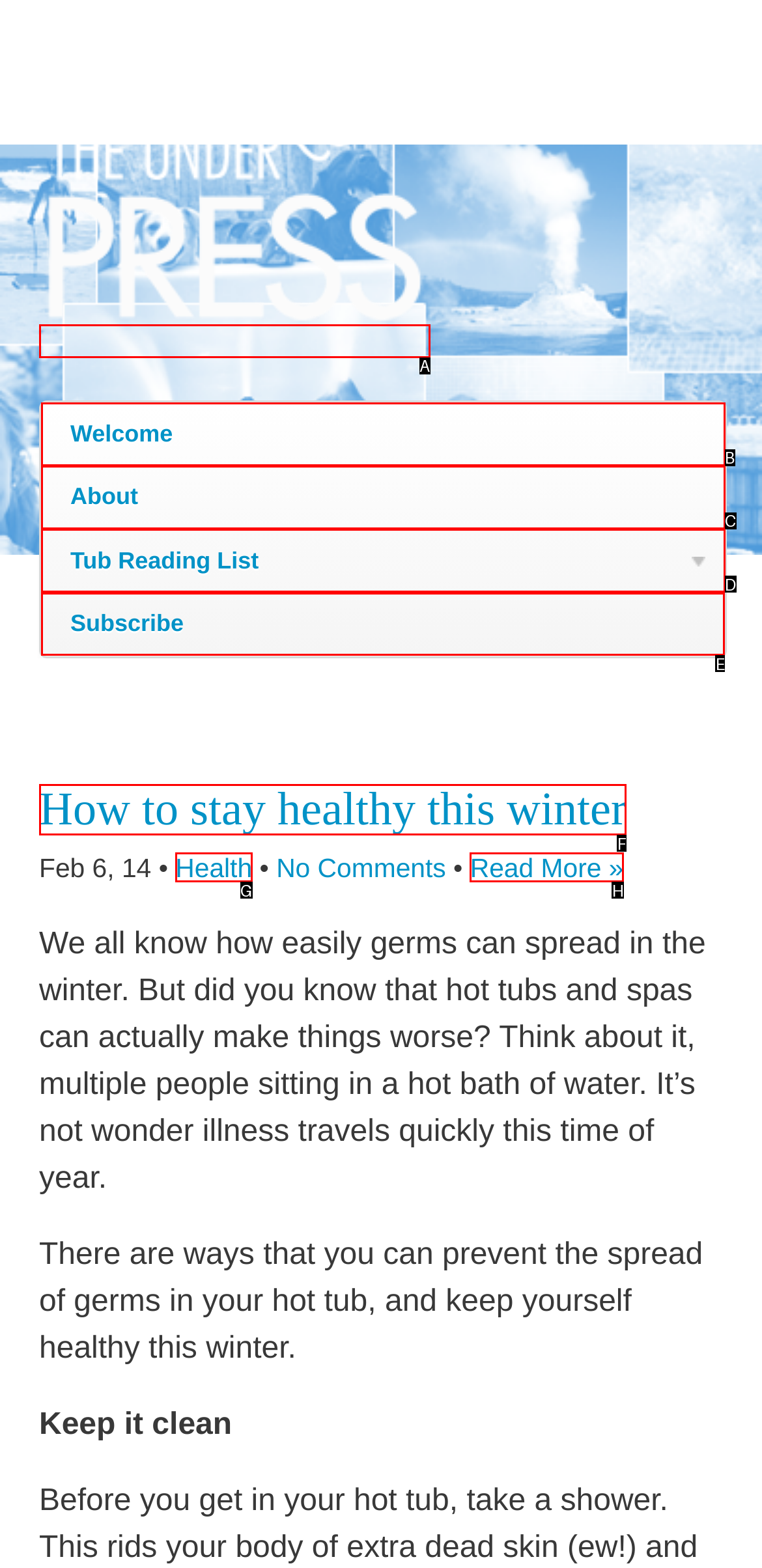Determine the HTML element to be clicked to complete the task: subscribe to the blog. Answer by giving the letter of the selected option.

E